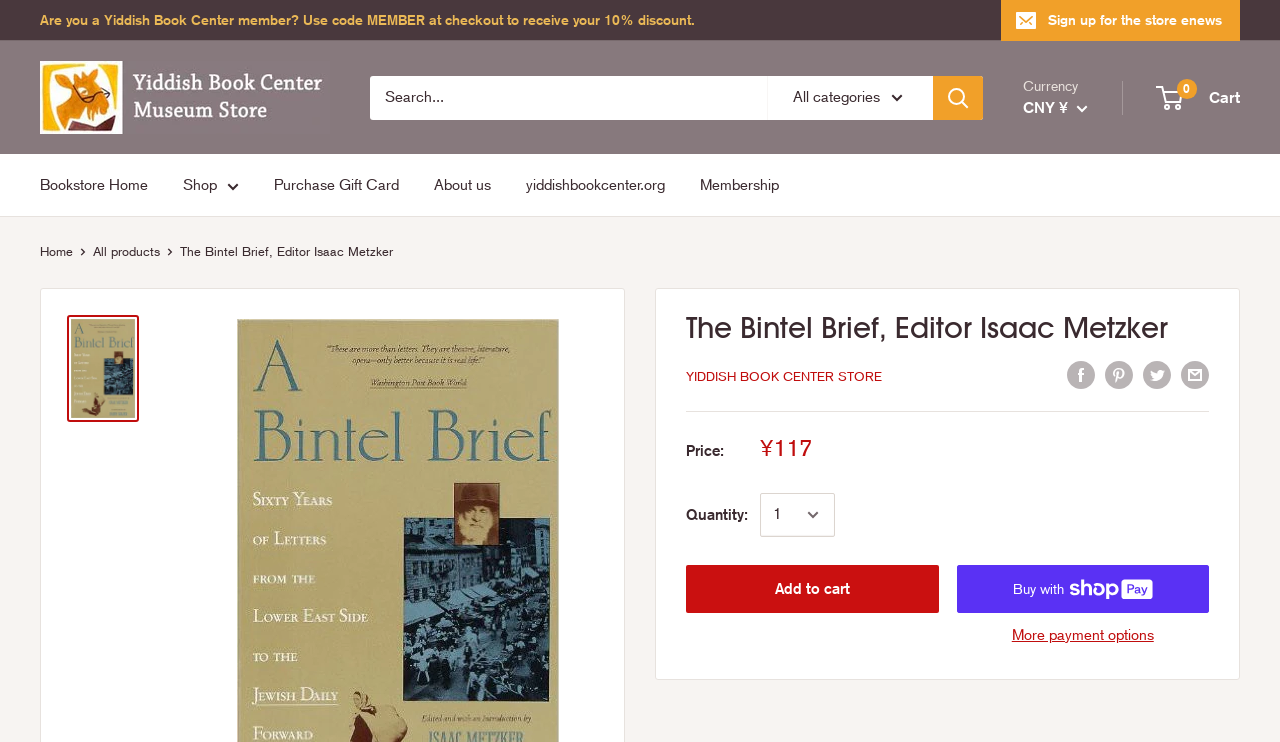Please identify the bounding box coordinates of the element I should click to complete this instruction: 'Search for a product'. The coordinates should be given as four float numbers between 0 and 1, like this: [left, top, right, bottom].

[0.289, 0.102, 0.768, 0.161]